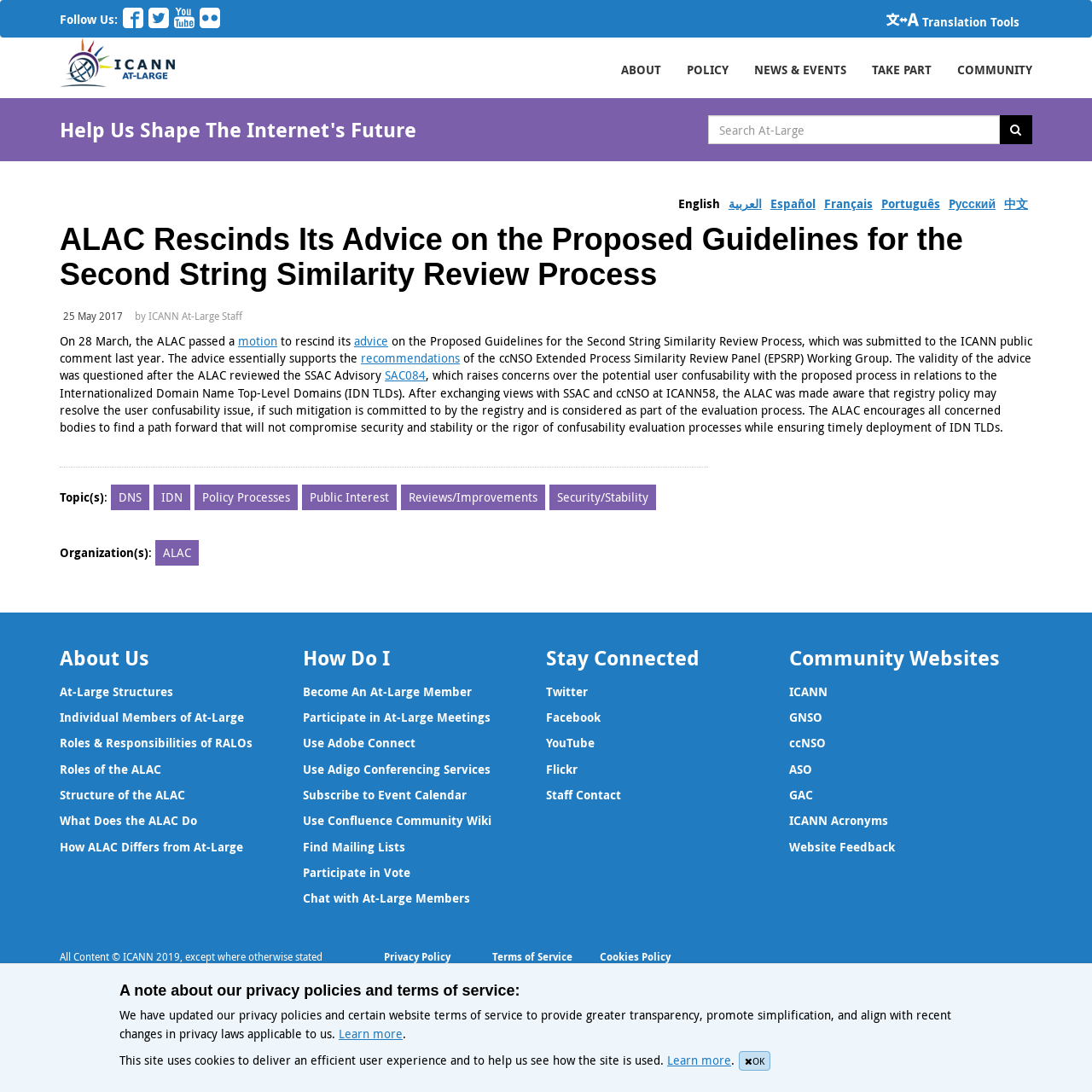How many social media platforms are available to follow?
Can you provide a detailed and comprehensive answer to the question?

There are four social media platforms available to follow, which are Facebook, Twitter, Youtube, and Flicker, located at the top right corner of the webpage.